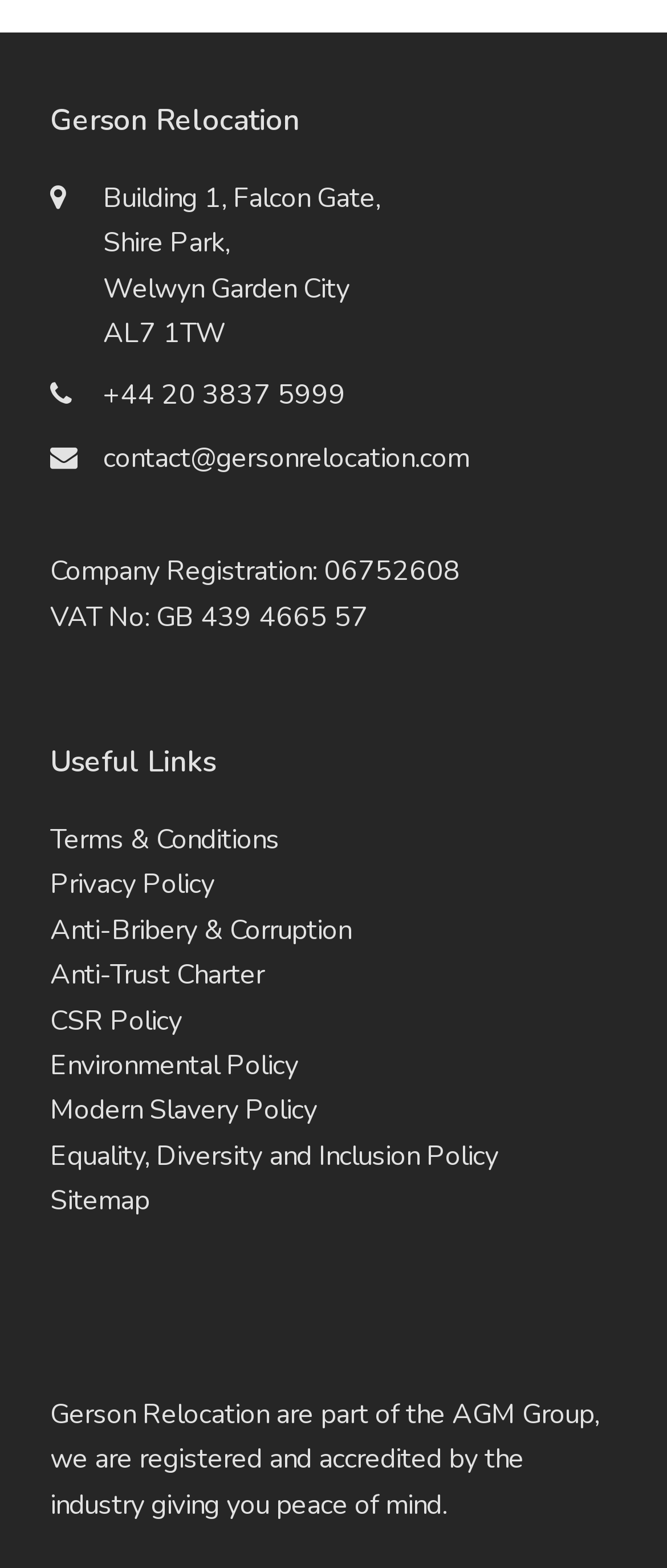Please determine the bounding box coordinates of the section I need to click to accomplish this instruction: "View terms and conditions".

[0.075, 0.524, 0.419, 0.548]